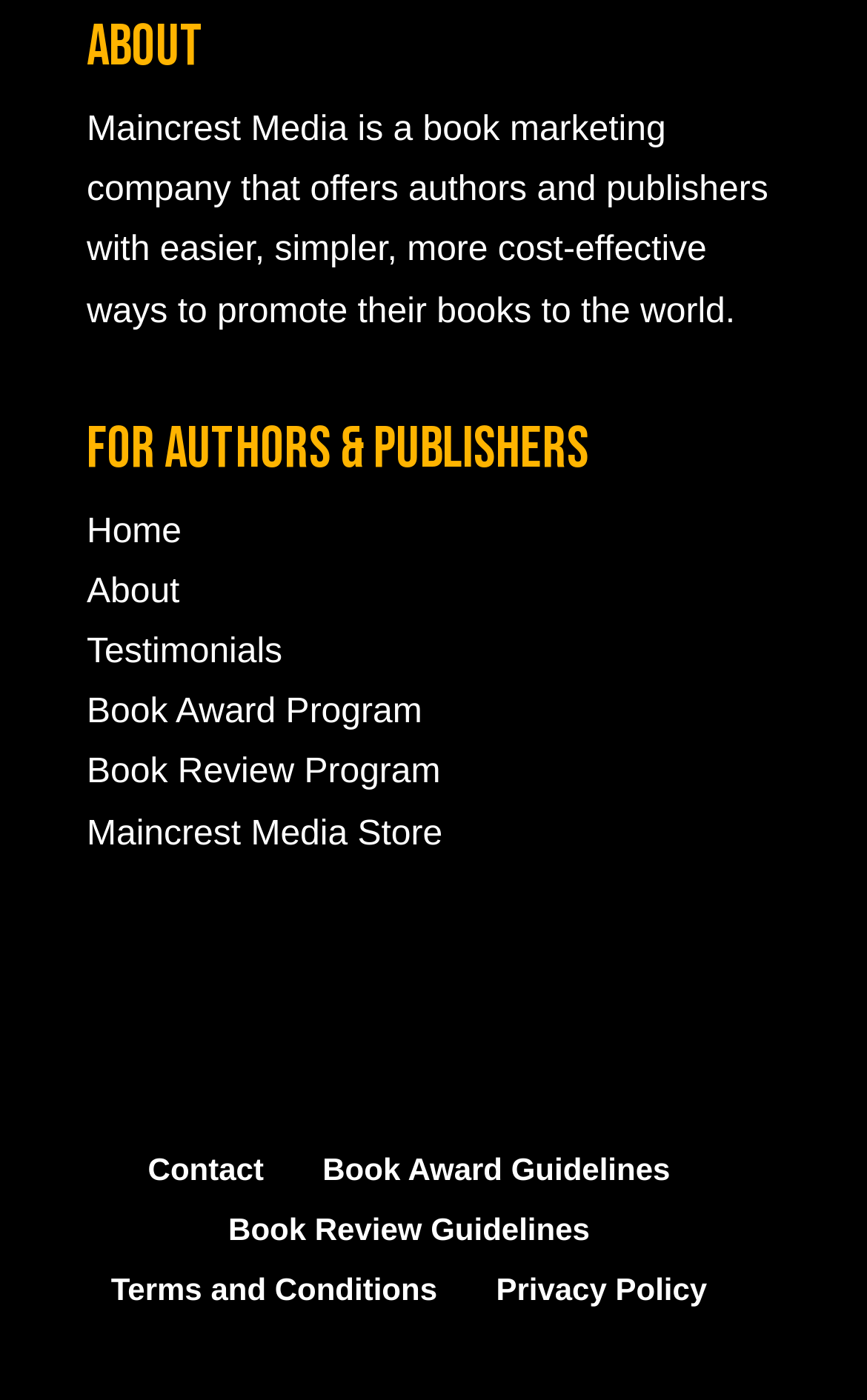What is the last link in the webpage?
Look at the image and answer the question using a single word or phrase.

Privacy Policy